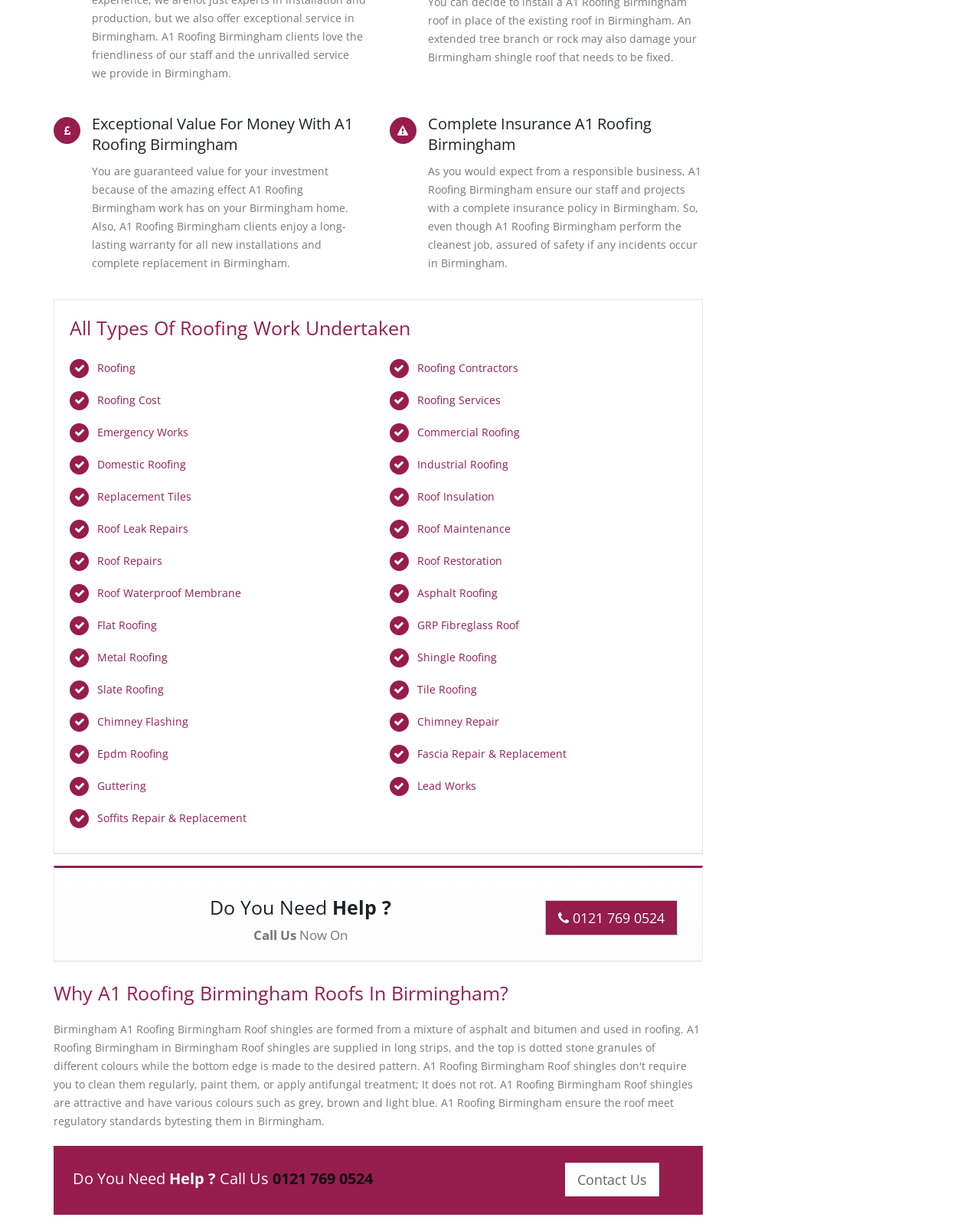Based on the element description, predict the bounding box coordinates (top-left x, top-left y, bottom-right x, bottom-right y) for the UI element in the screenshot: Replacement Tiles

[0.099, 0.399, 0.195, 0.41]